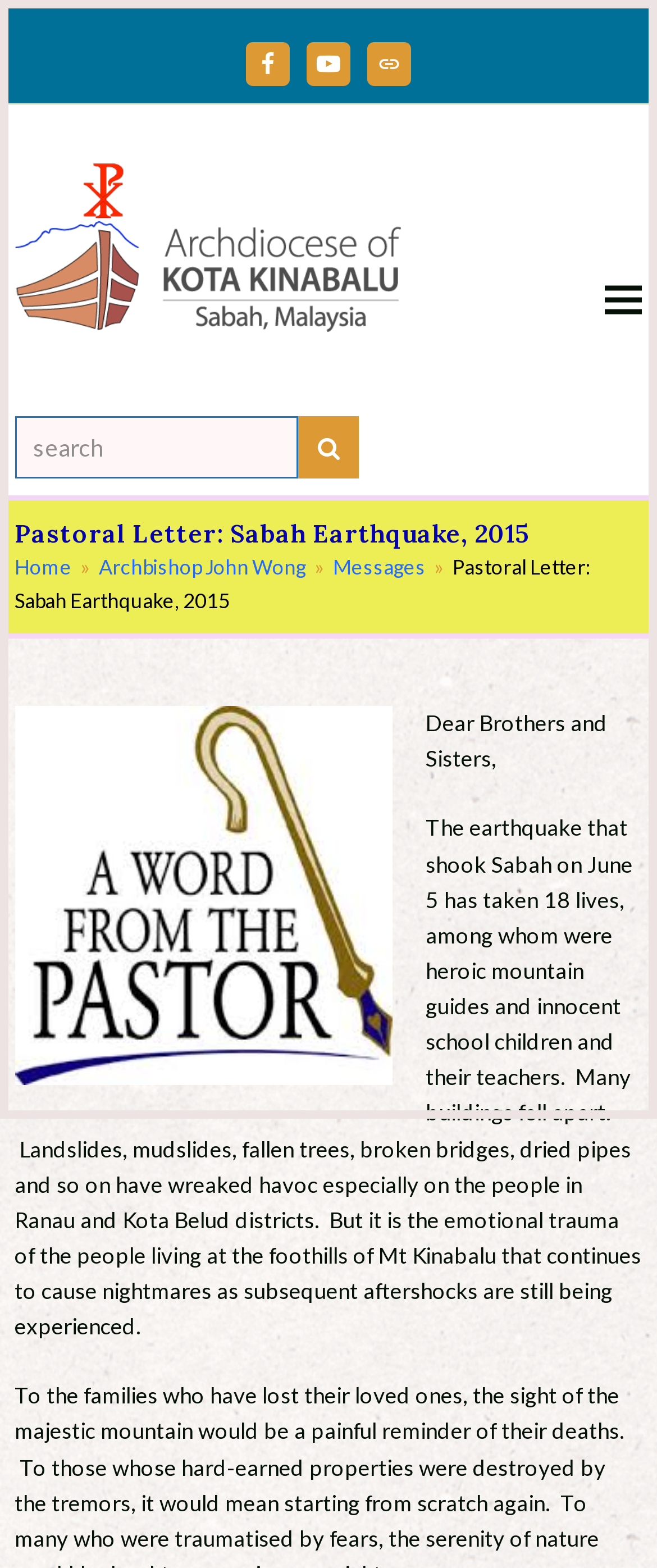Locate the bounding box coordinates of the element to click to perform the following action: 'Go to YouTube channel'. The coordinates should be given as four float values between 0 and 1, in the form of [left, top, right, bottom].

[0.467, 0.027, 0.533, 0.055]